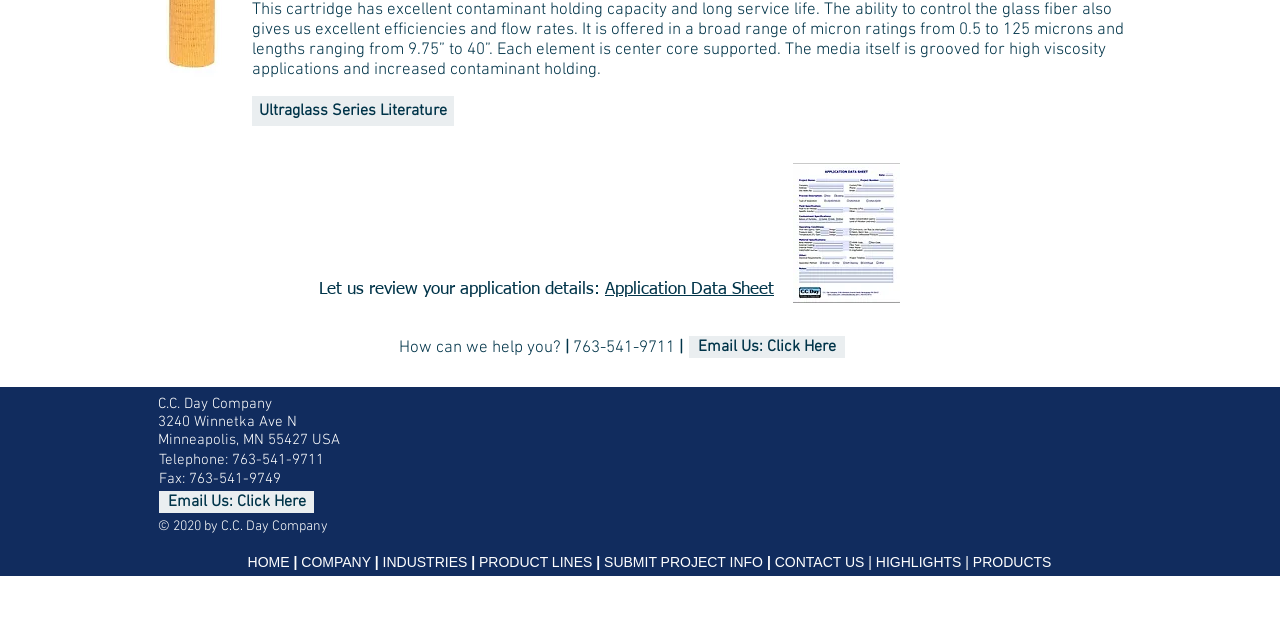Identify the coordinates of the bounding box for the element described below: "parent_node: 500". Return the coordinates as four float numbers between 0 and 1: [left, top, right, bottom].

None